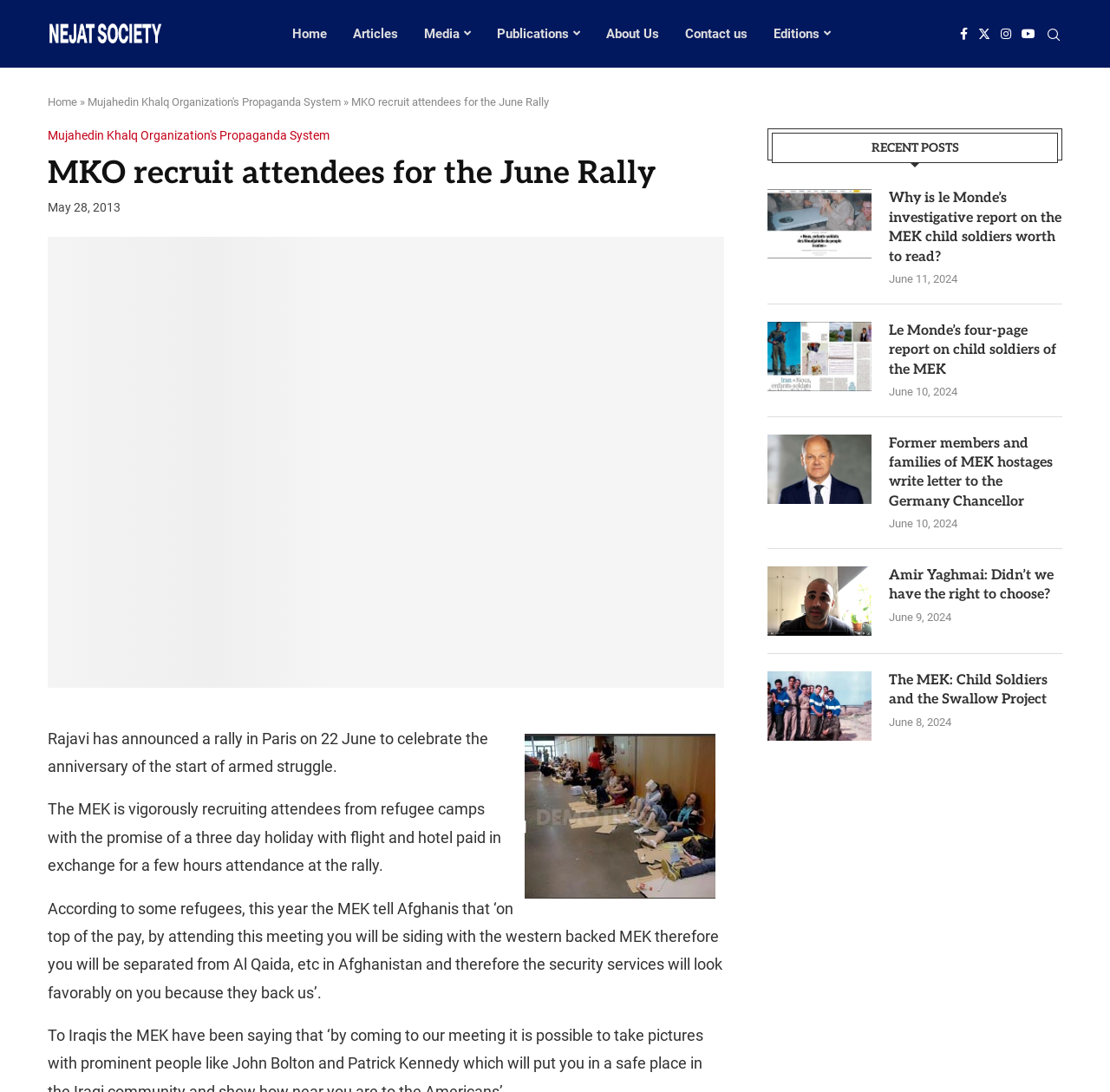Can you pinpoint the bounding box coordinates for the clickable element required for this instruction: "Click the link to go back to top"? The coordinates should be four float numbers between 0 and 1, i.e., [left, top, right, bottom].

None